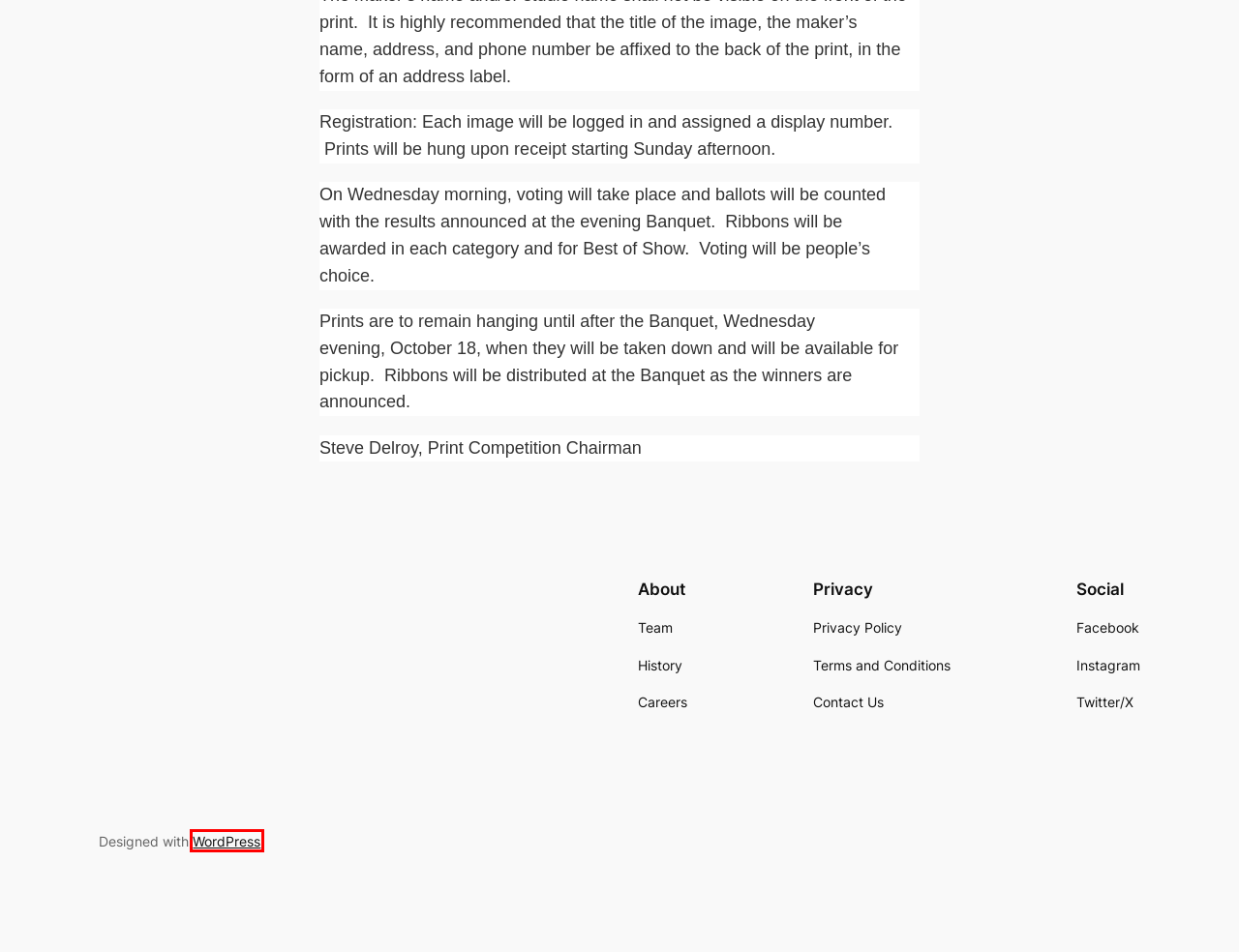A screenshot of a webpage is given, marked with a red bounding box around a UI element. Please select the most appropriate webpage description that fits the new page after clicking the highlighted element. Here are the candidates:
A. Galleries
B. Blog Tool, Publishing Platform, and CMS – WordPress.org
C. Panorama Journals
D. Postings on Website
E. IAPP Conferences and Events
F. Find a Panoramic Photographer
G. International Association of Panoramic Photographers - Member Application
H. Contact Us

B